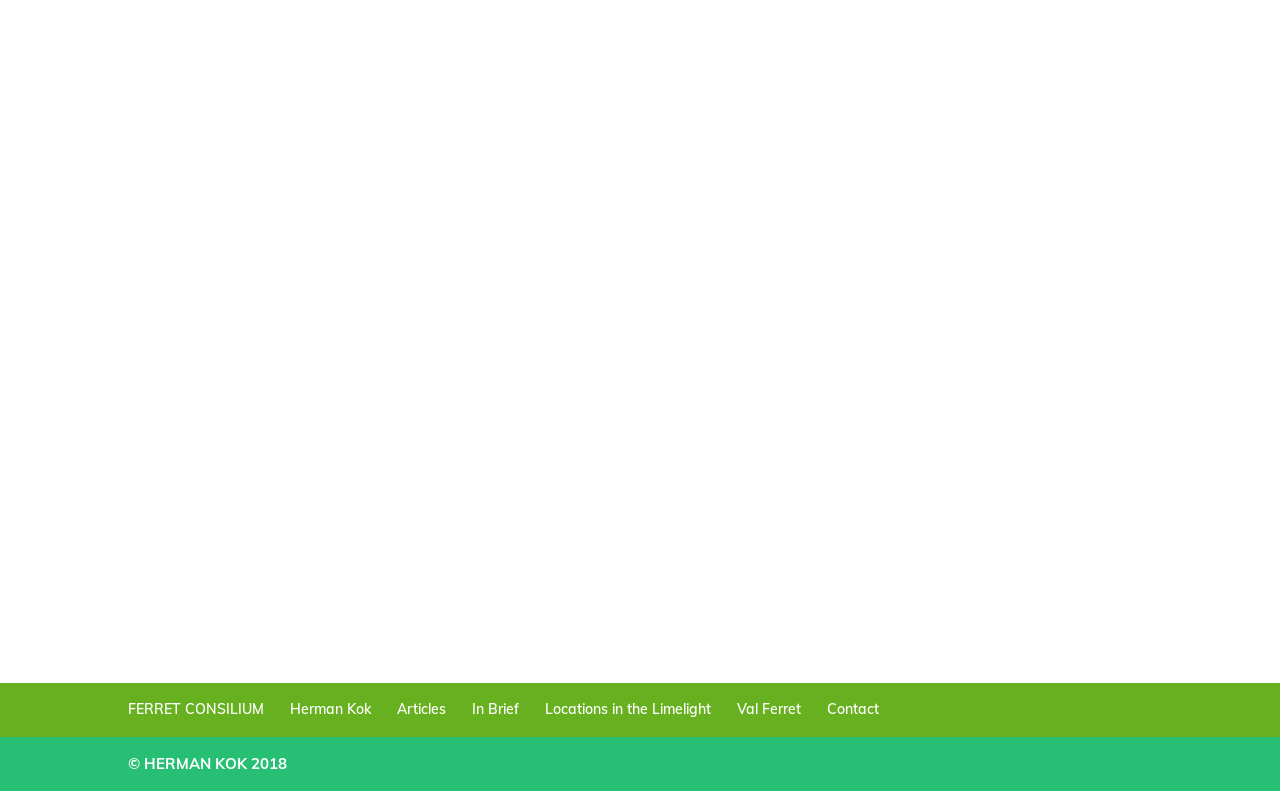Identify the bounding box coordinates for the UI element described as: "Herman Kok".

[0.227, 0.885, 0.29, 0.908]